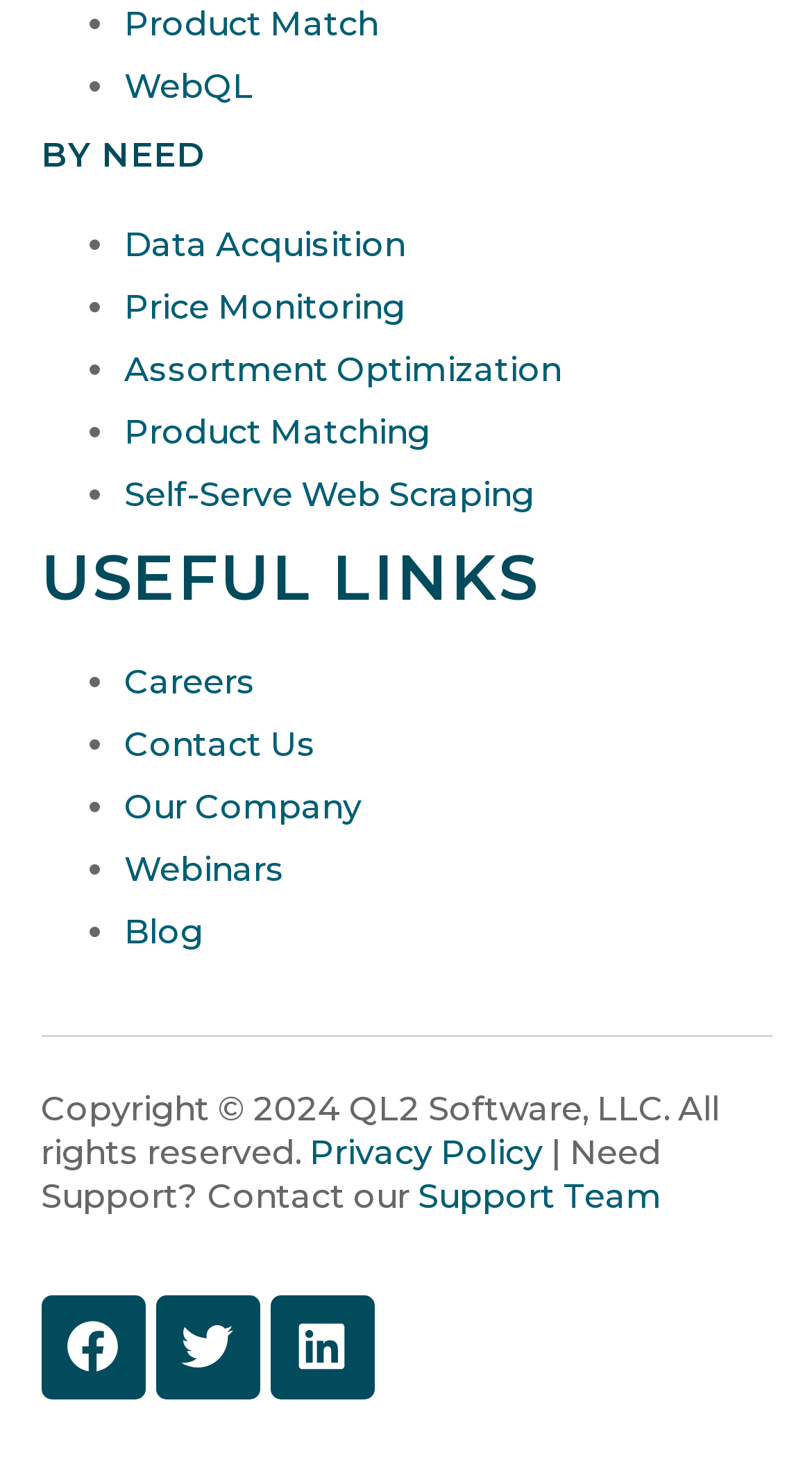Determine the bounding box coordinates for the clickable element required to fulfill the instruction: "Go to WebQL". Provide the coordinates as four float numbers between 0 and 1, i.e., [left, top, right, bottom].

[0.153, 0.045, 0.312, 0.072]